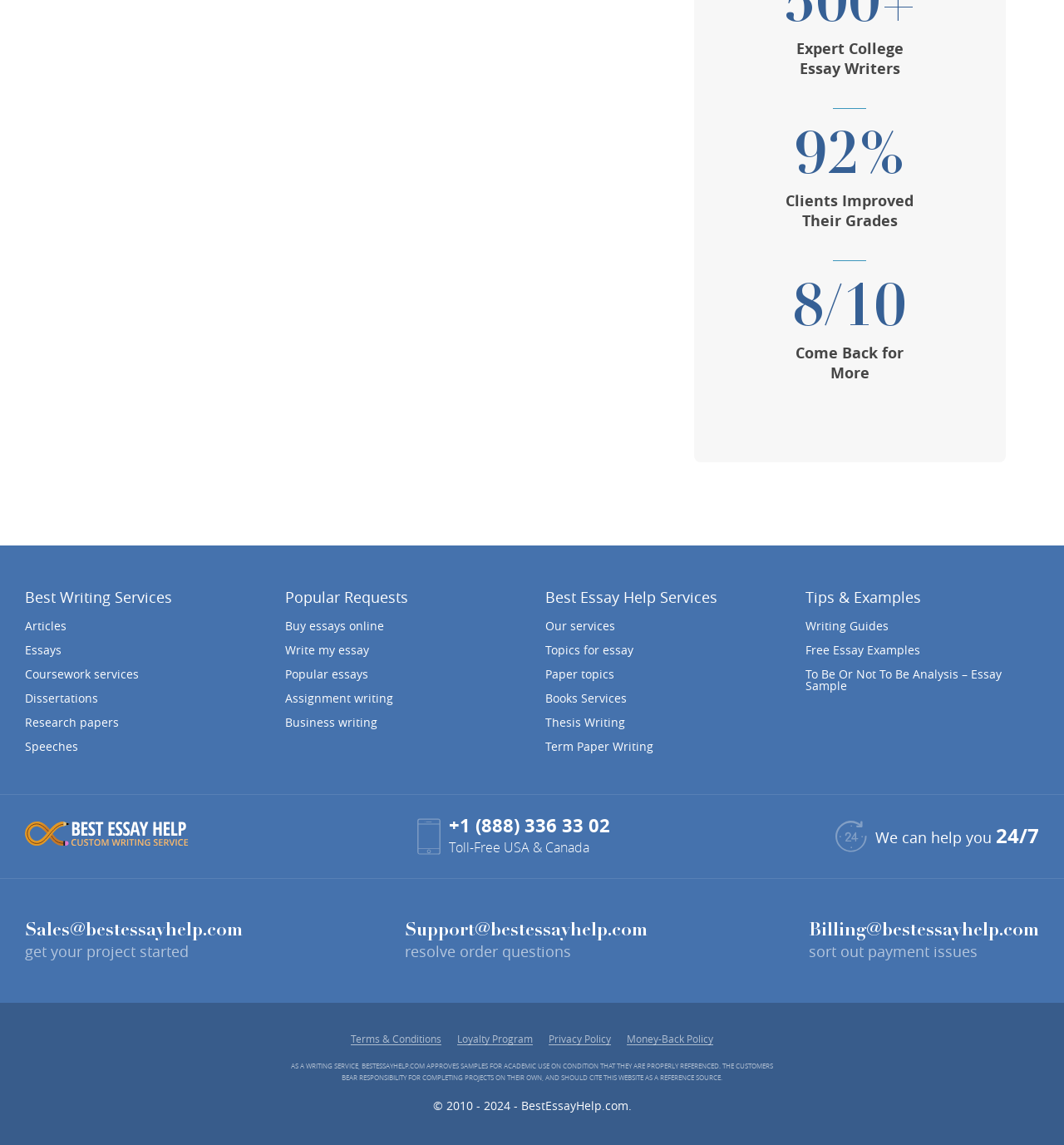Determine the coordinates of the bounding box for the clickable area needed to execute this instruction: "Click on 'Free Essay Examples'".

[0.757, 0.563, 0.977, 0.573]